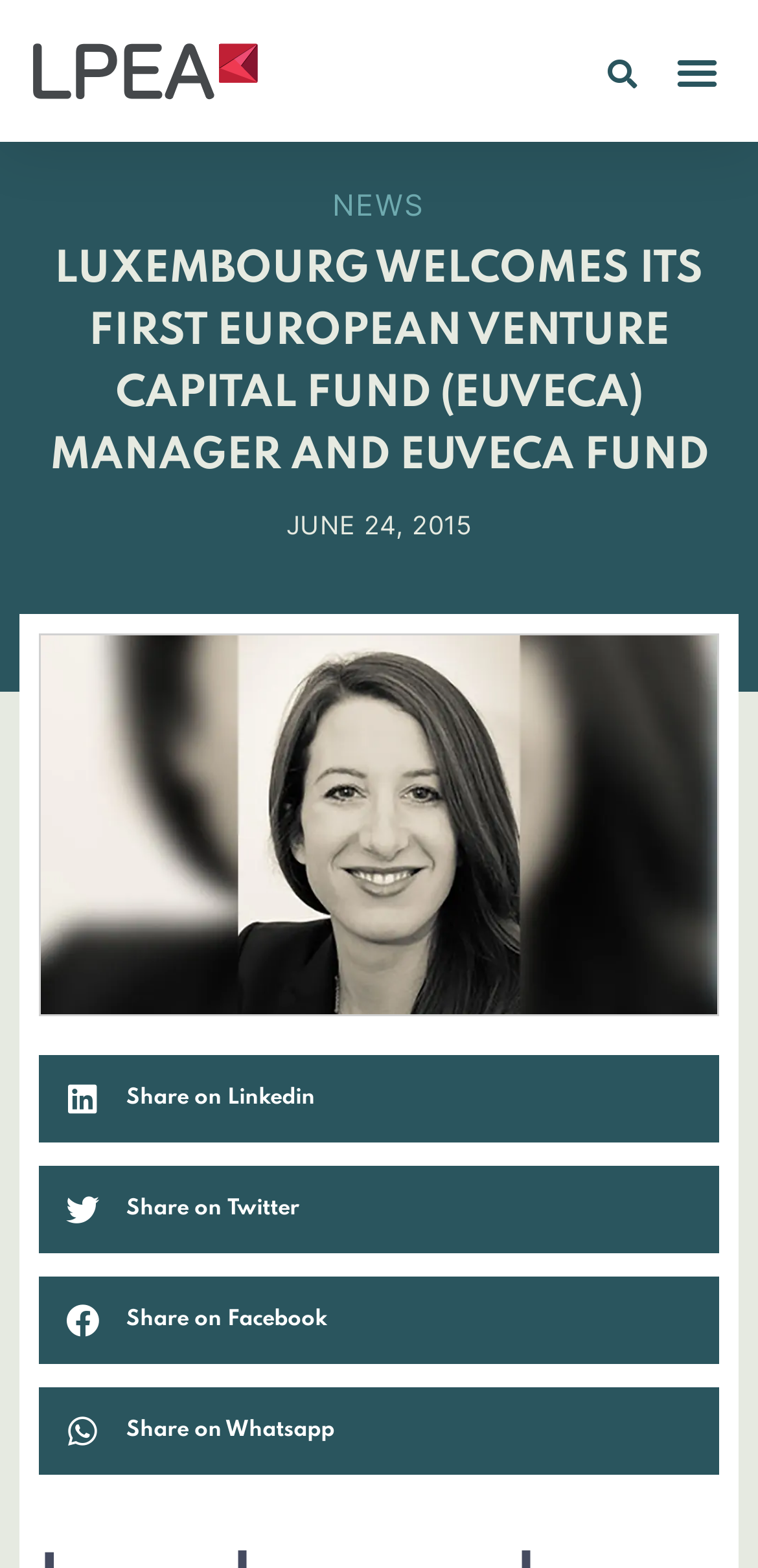What is the purpose of the button with the text 'Search'?
Provide an in-depth answer to the question, covering all aspects.

I inferred the purpose of the button with the text 'Search' by looking at its location and text, and assuming it is a search function.